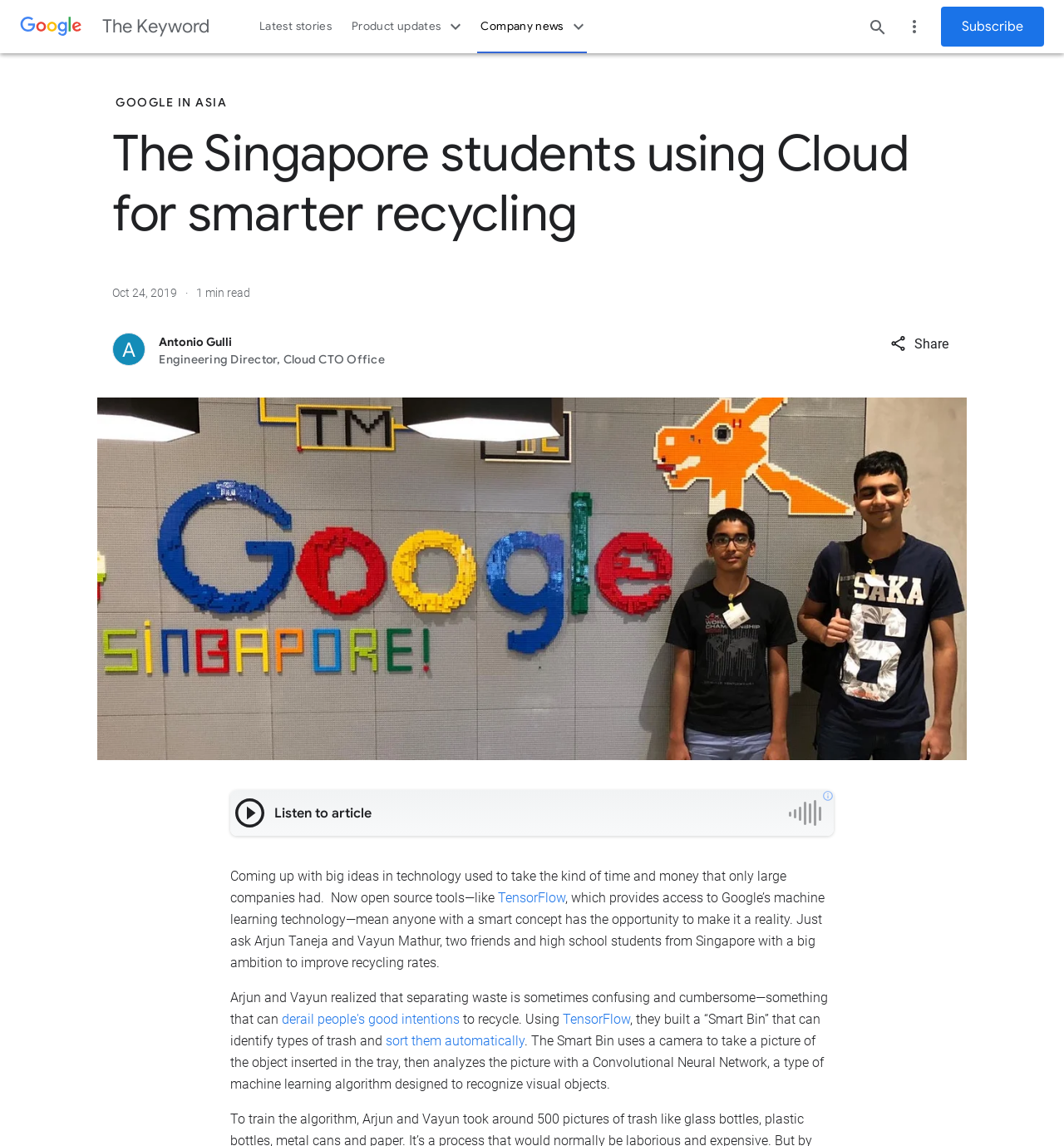Please answer the following question using a single word or phrase: 
What is the purpose of the Smart Bin?

Sort trash automatically